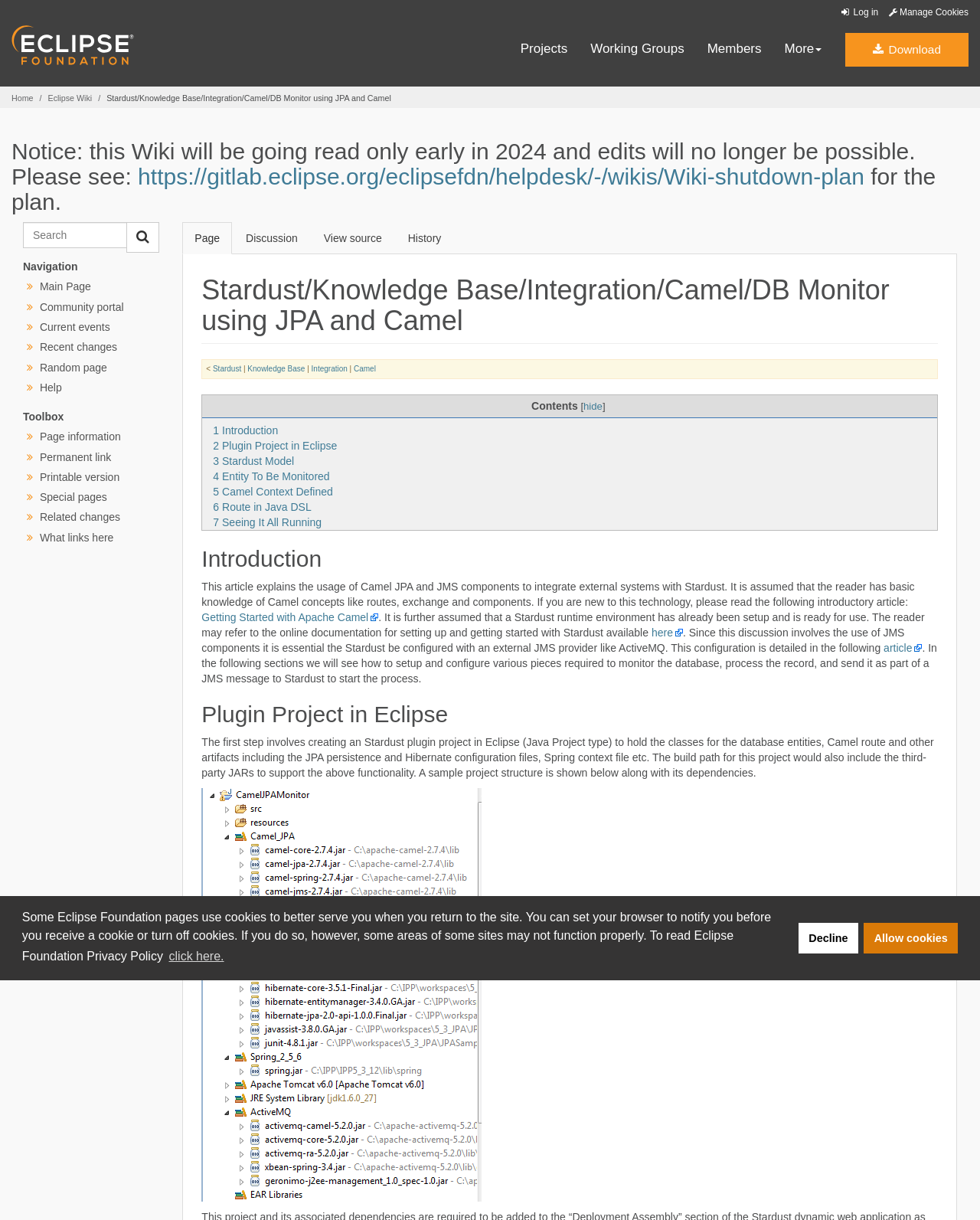Using the format (top-left x, top-left y, bottom-right x, bottom-right y), and given the element description, identify the bounding box coordinates within the screenshot: 7 Seeing It All Running

[0.217, 0.423, 0.328, 0.433]